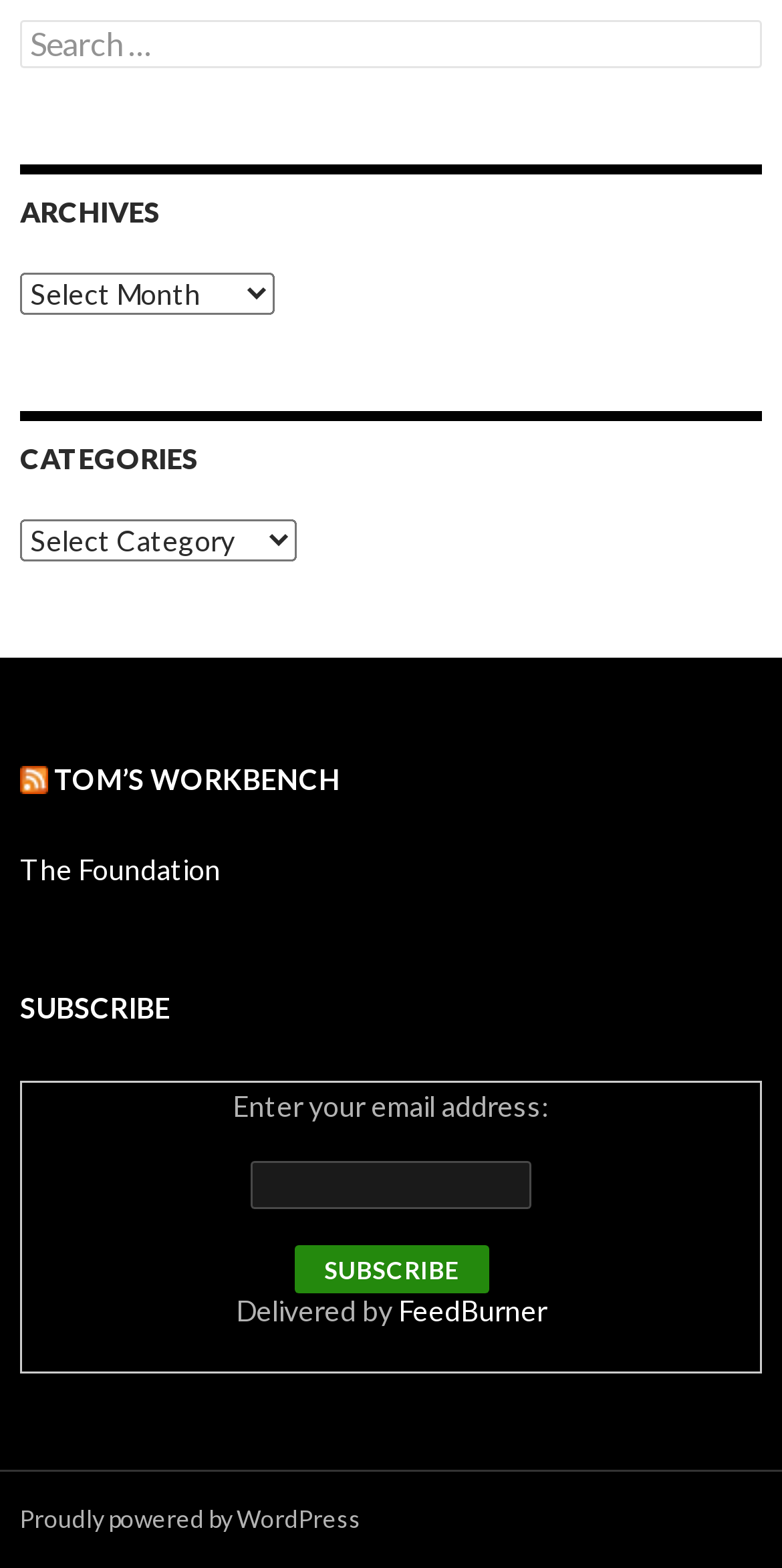Identify the bounding box coordinates of the region I need to click to complete this instruction: "Subscribe to the newsletter".

[0.376, 0.795, 0.624, 0.825]